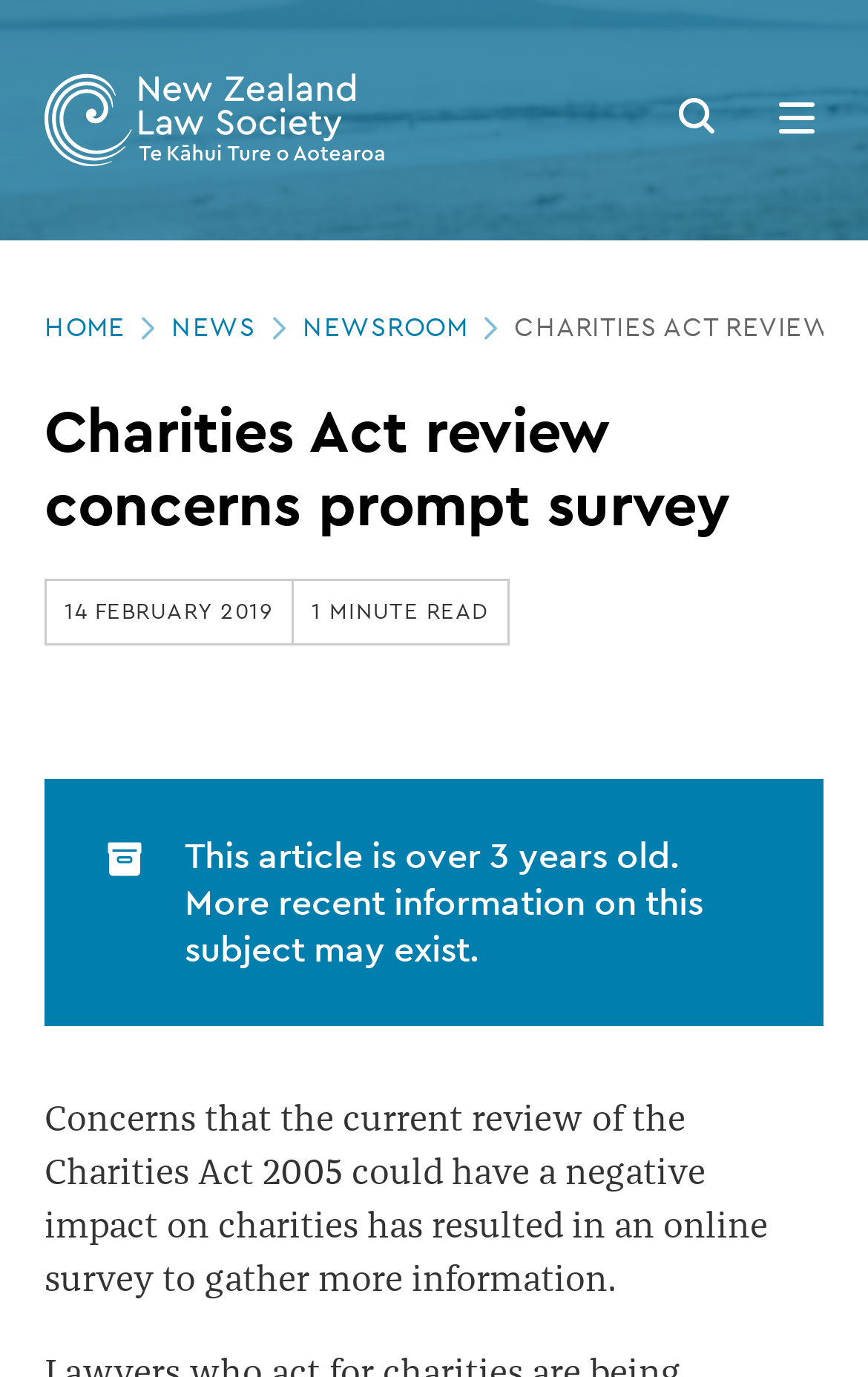Given the element description Donate Crypto, predict the bounding box coordinates for the UI element in the webpage screenshot. The format should be (top-left x, top-left y, bottom-right x, bottom-right y), and the values should be between 0 and 1.

None